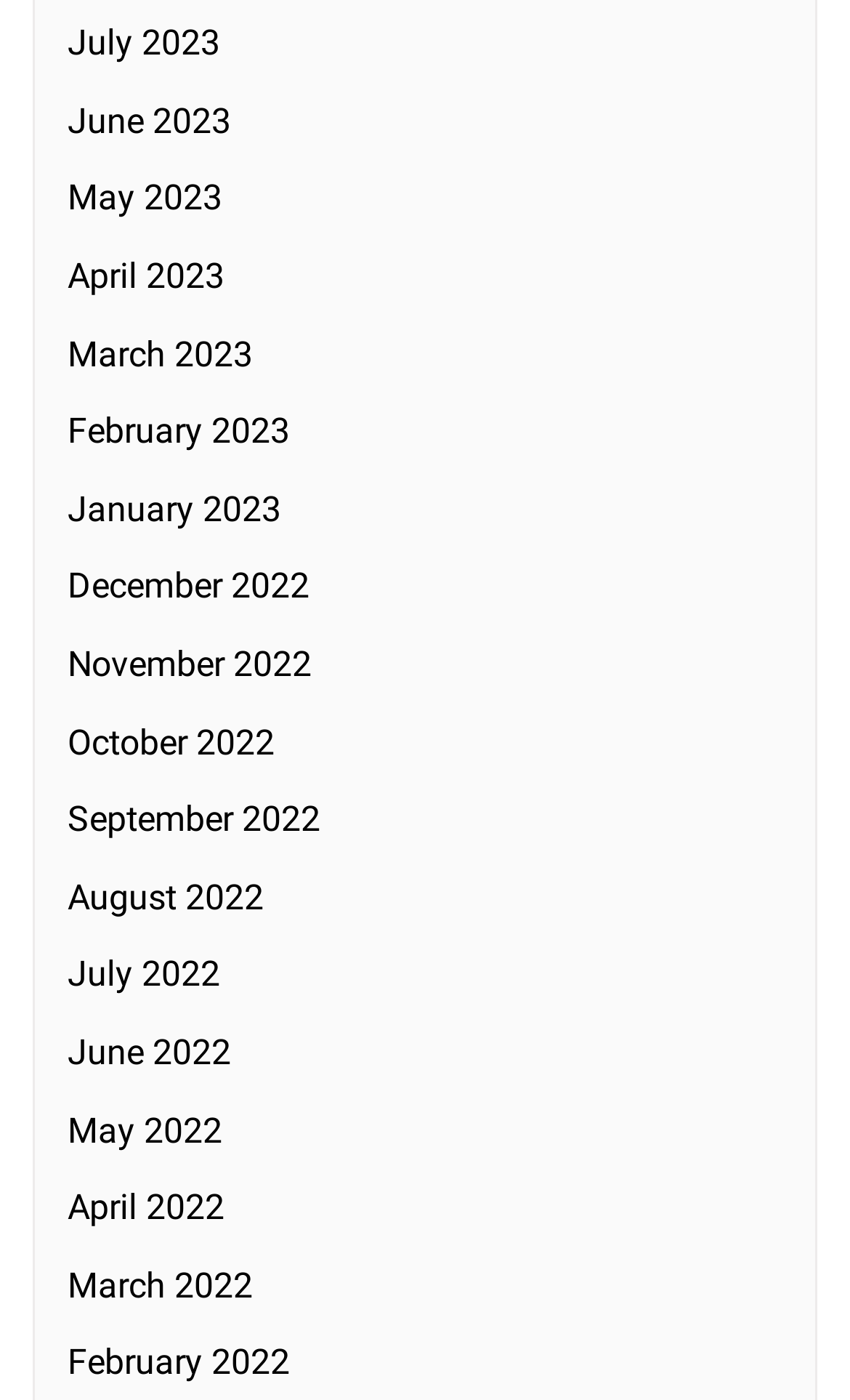Provide the bounding box coordinates for the UI element described in this sentence: "July 2023". The coordinates should be four float values between 0 and 1, i.e., [left, top, right, bottom].

[0.079, 0.016, 0.259, 0.046]